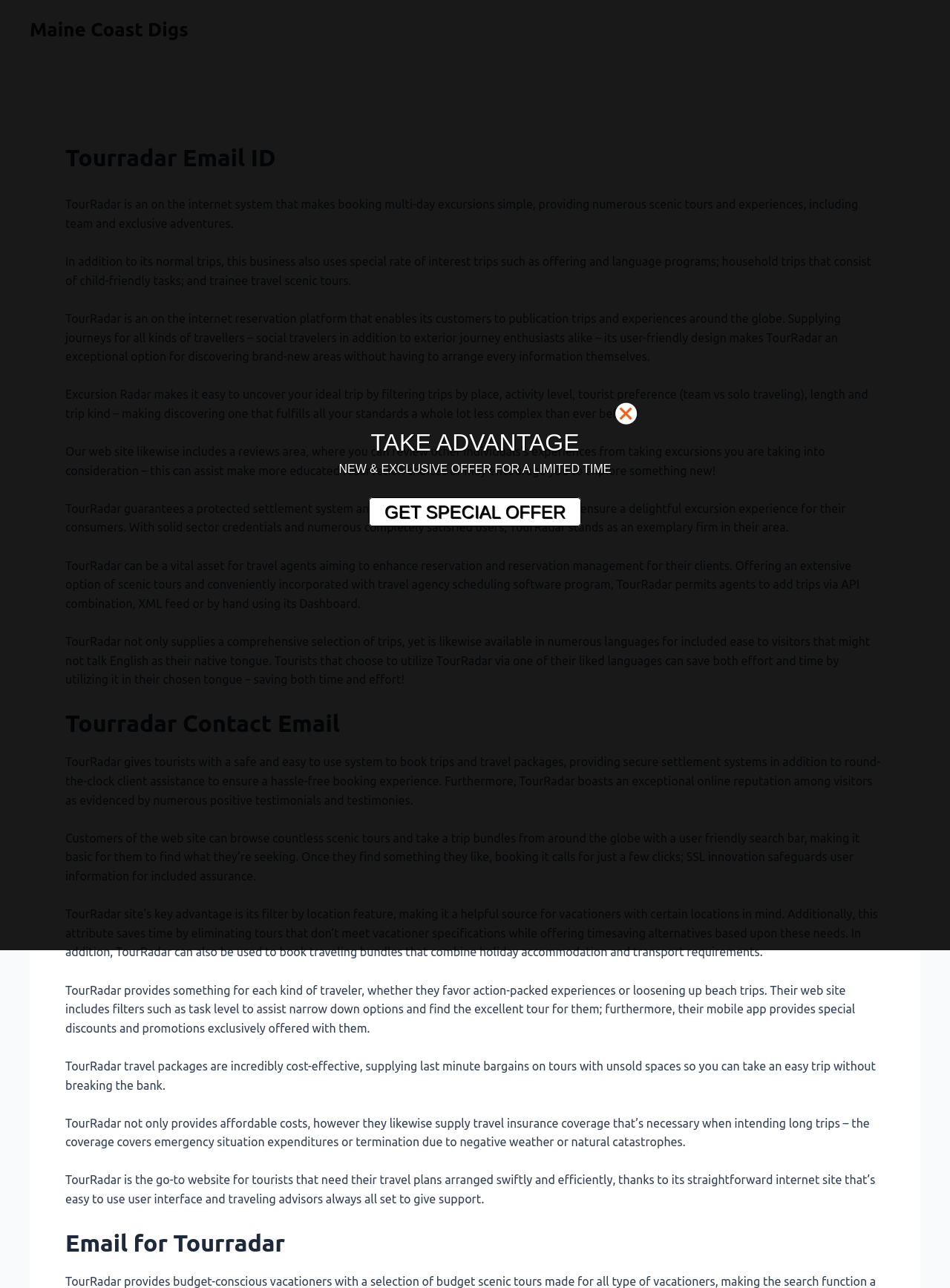Please examine the image and answer the question with a detailed explanation:
What is available on TourRadar's mobile app?

According to the webpage, TourRadar's mobile app provides special discounts and promotions exclusively available with them, in addition to other features that make it easy to find and book trips.